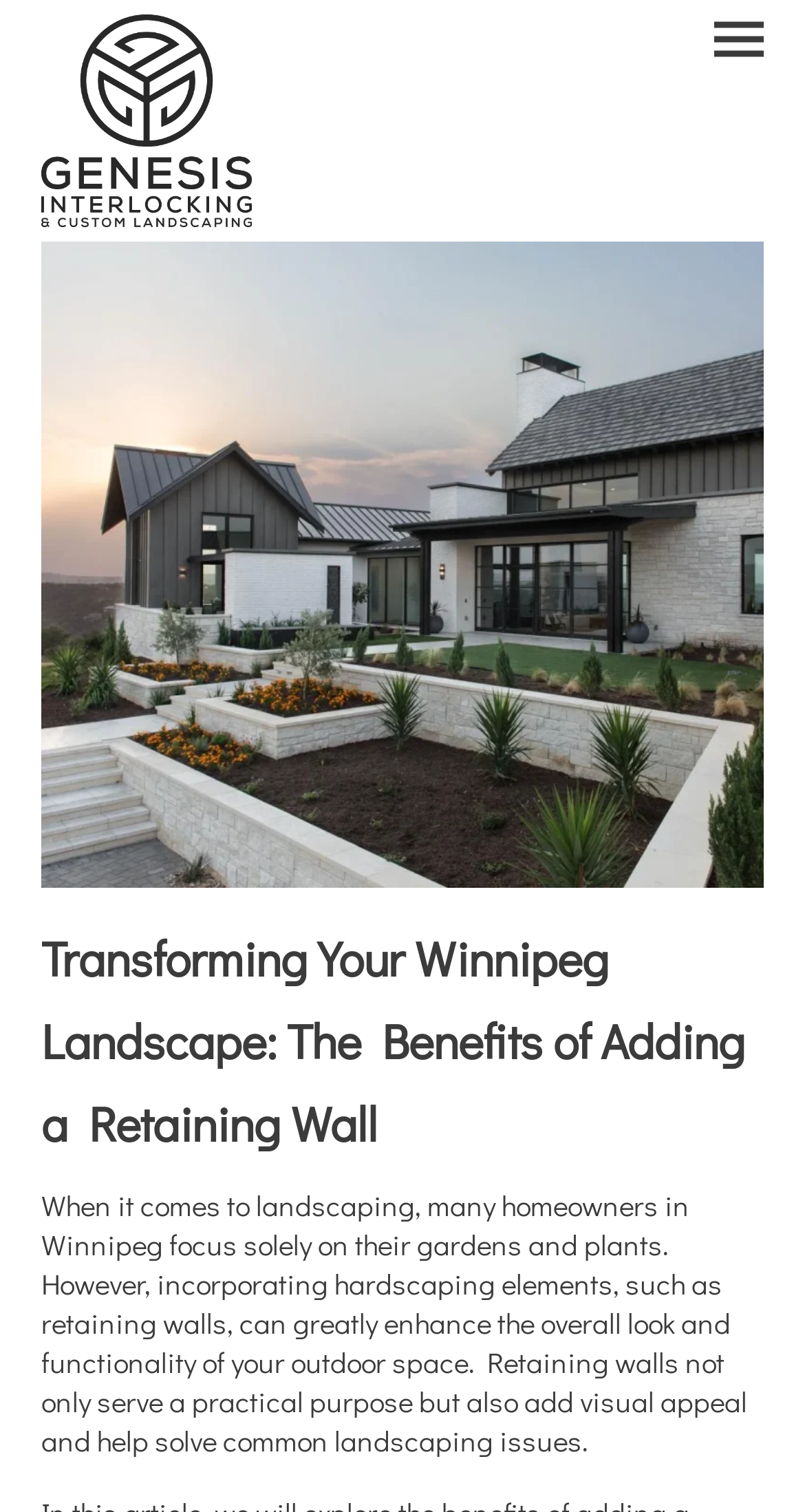Please find and generate the text of the main header of the webpage.

Transforming Your Winnipeg Landscape: The Benefits of Adding a Retaining Wall